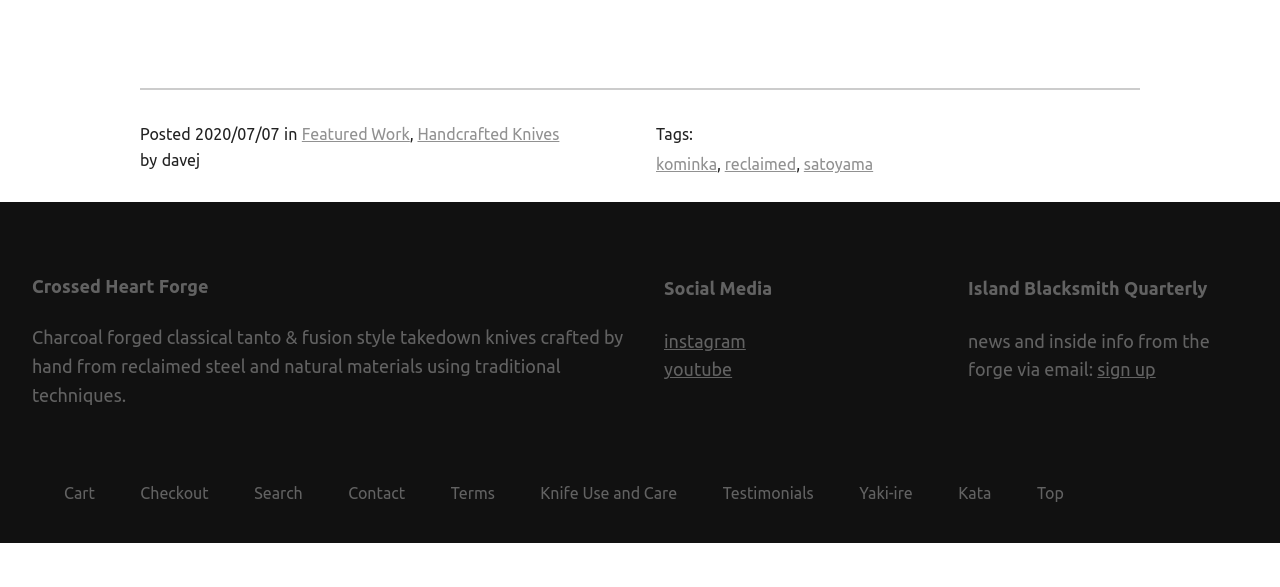What social media platforms is the forge present on?
Please give a detailed and thorough answer to the question, covering all relevant points.

The webpage features links to the forge's social media profiles on Instagram and YouTube, suggesting that the forge is present on these two platforms.